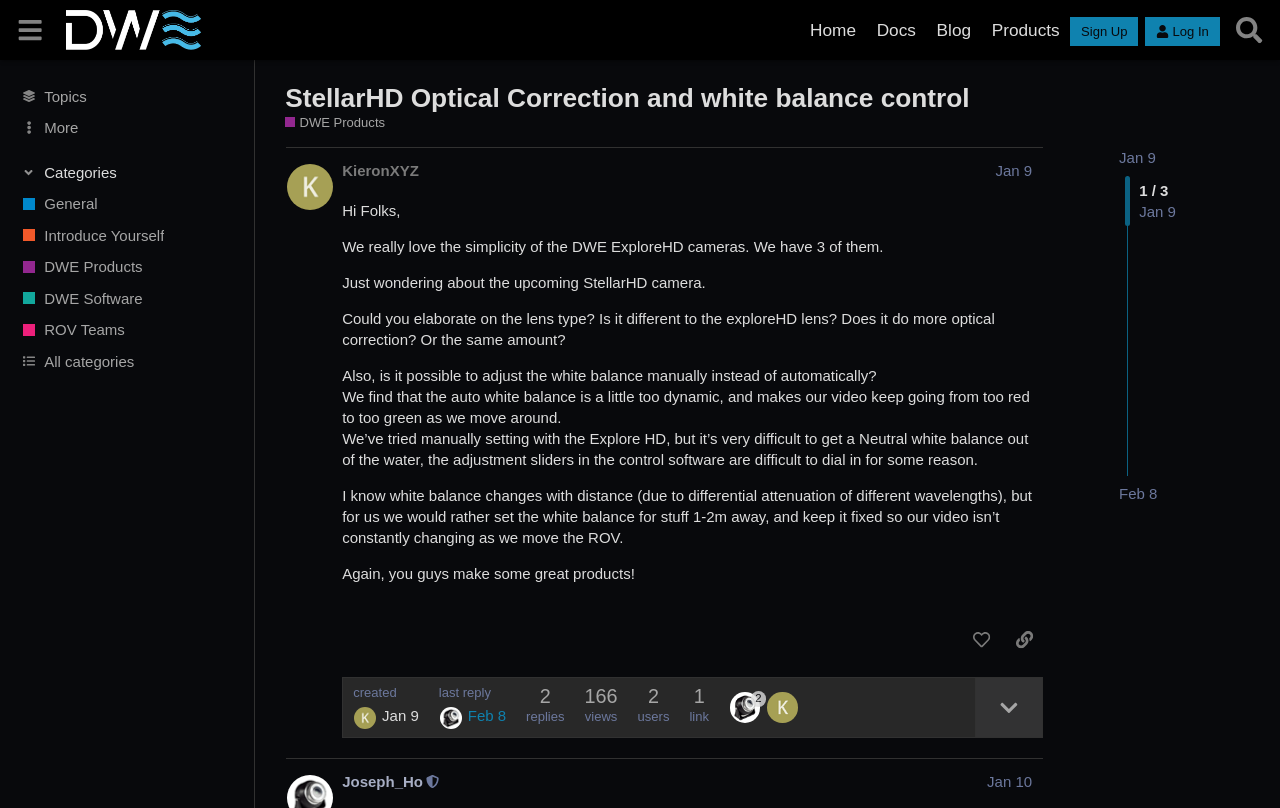Please identify the bounding box coordinates of the area that needs to be clicked to follow this instruction: "Like the post by KieronXYZ".

[0.752, 0.771, 0.781, 0.814]